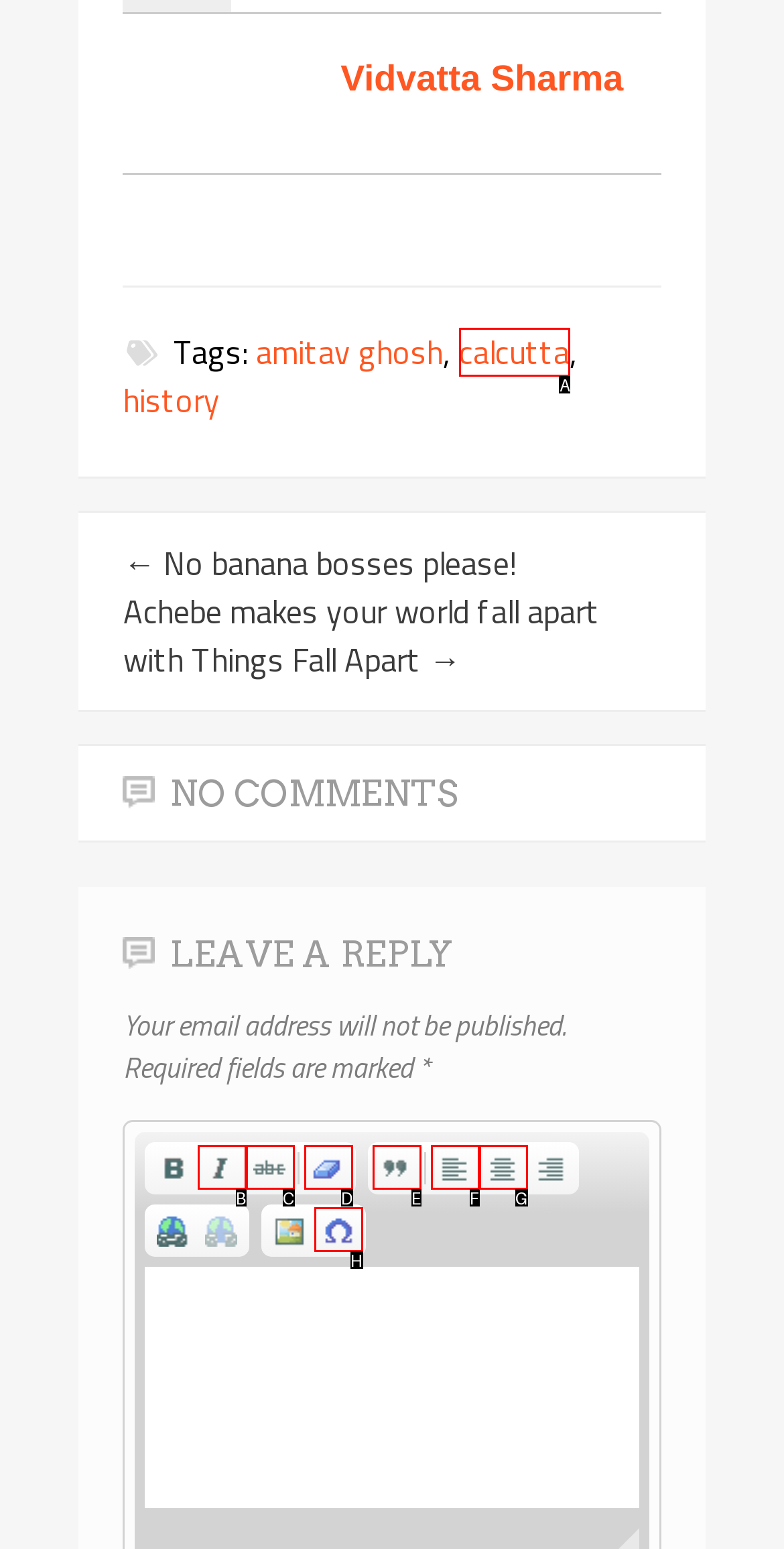Identify the correct letter of the UI element to click for this task: Click the Alle akzeptieren button
Respond with the letter from the listed options.

None